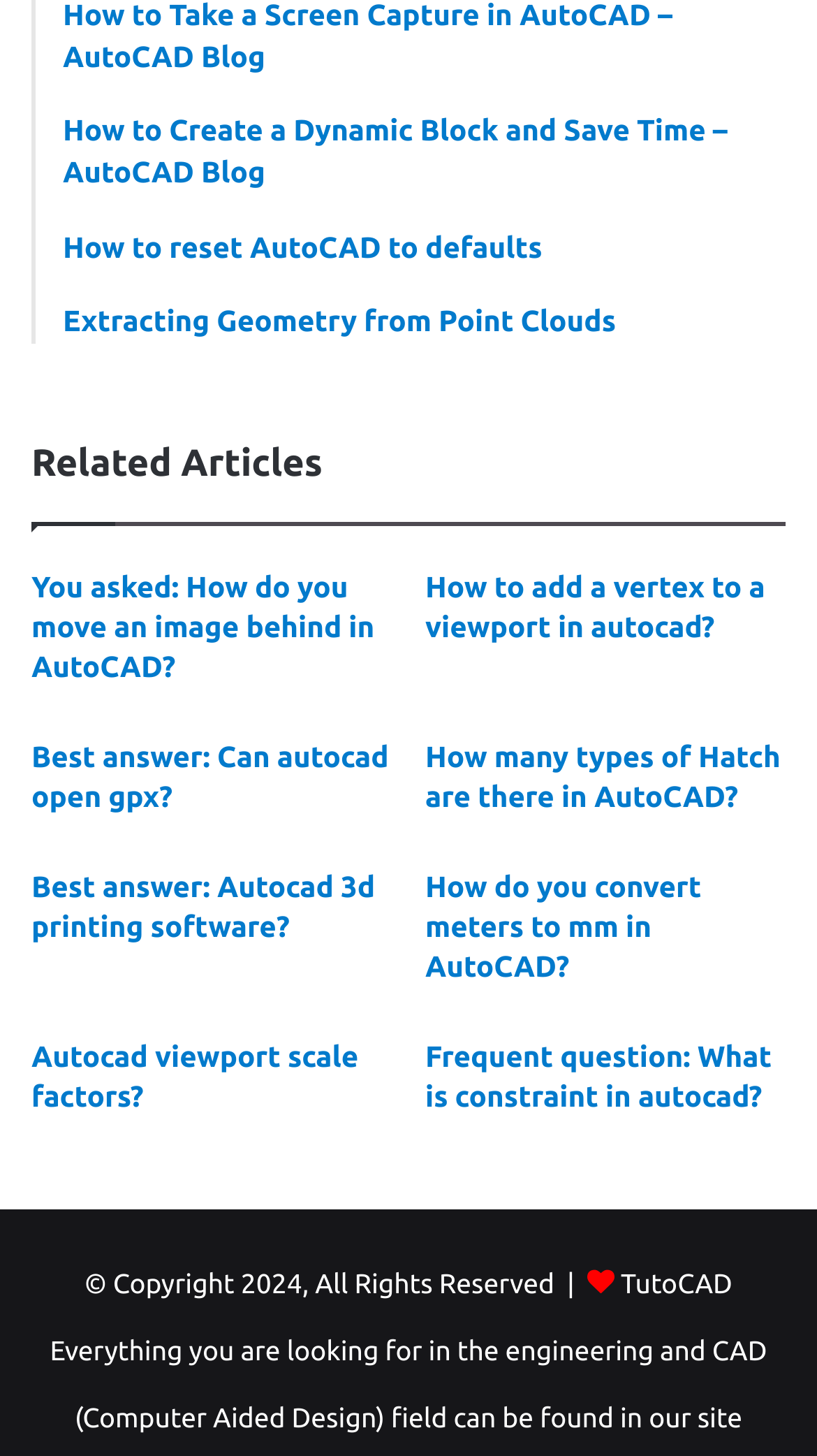Pinpoint the bounding box coordinates of the clickable area needed to execute the instruction: "View related articles". The coordinates should be specified as four float numbers between 0 and 1, i.e., [left, top, right, bottom].

[0.038, 0.301, 0.395, 0.337]